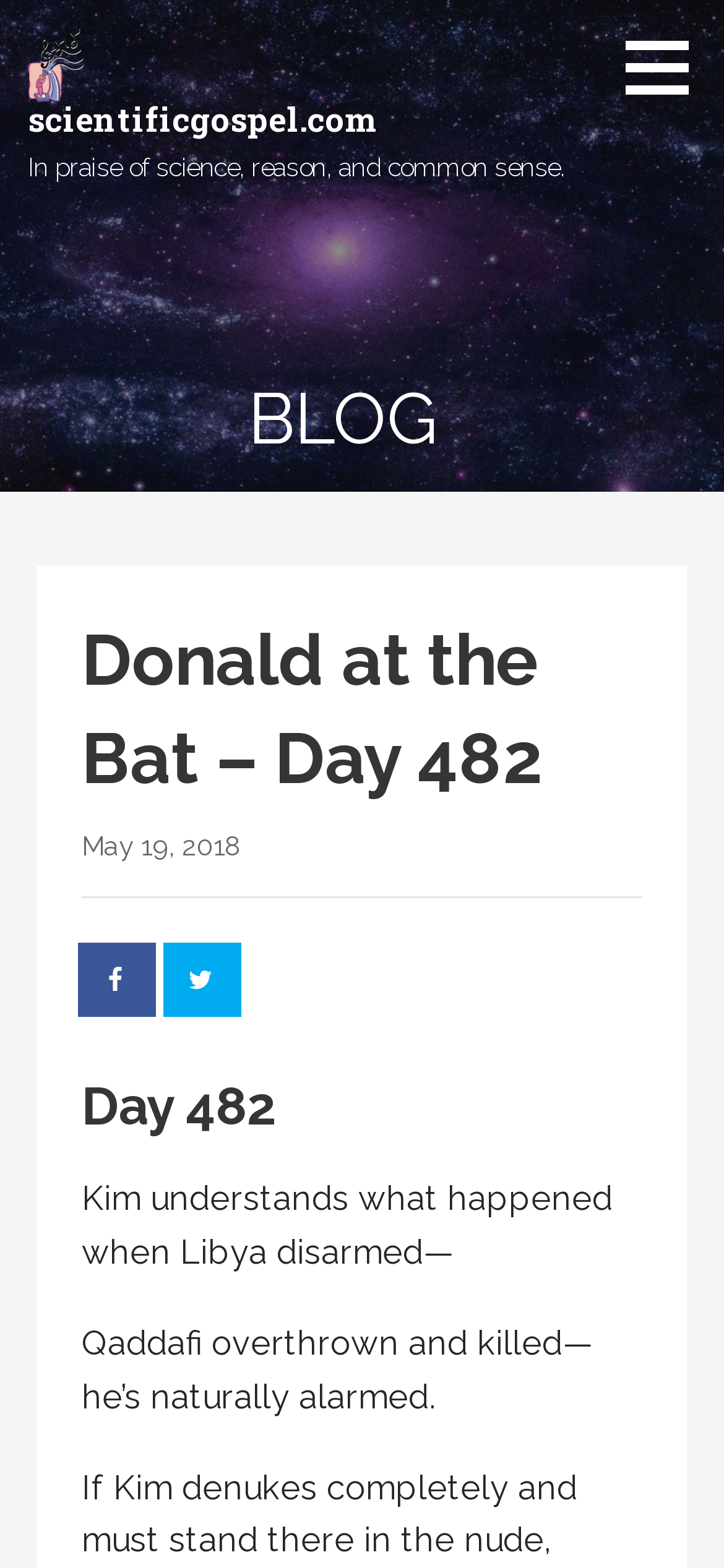Answer the question below using just one word or a short phrase: 
What is the date of the blog post?

May 19, 2018